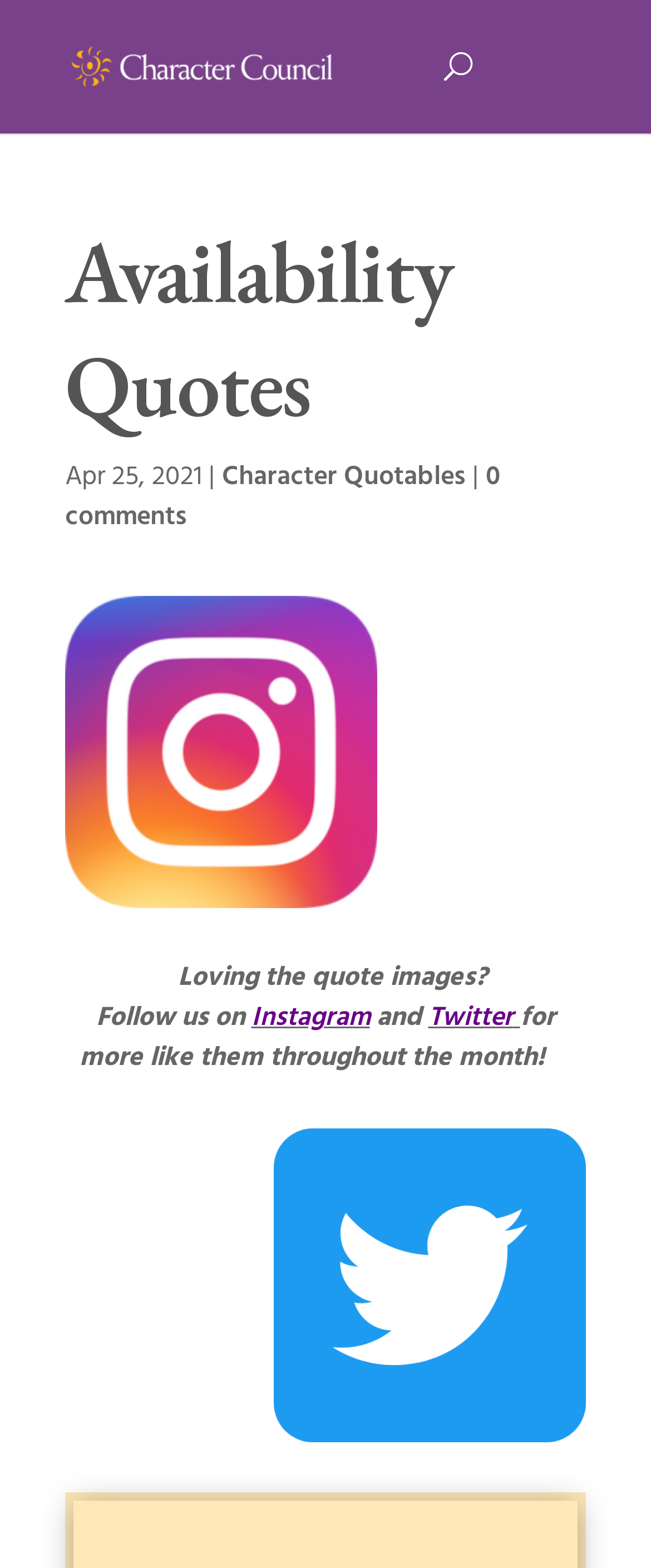Provide a short answer to the following question with just one word or phrase: What is the quote about?

Availability